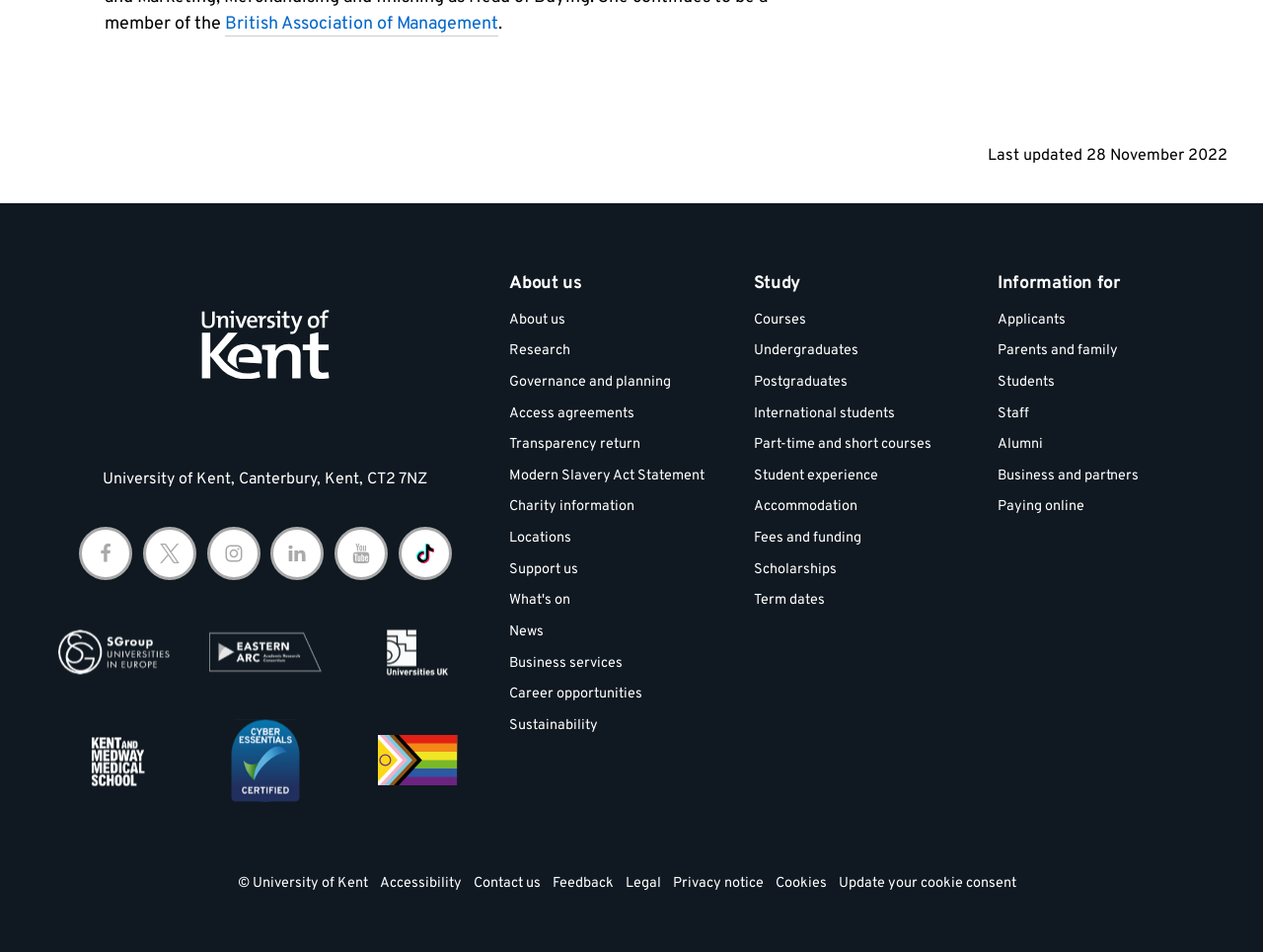Locate the bounding box coordinates of the clickable area needed to fulfill the instruction: "Follow us on Facebook".

[0.062, 0.553, 0.105, 0.609]